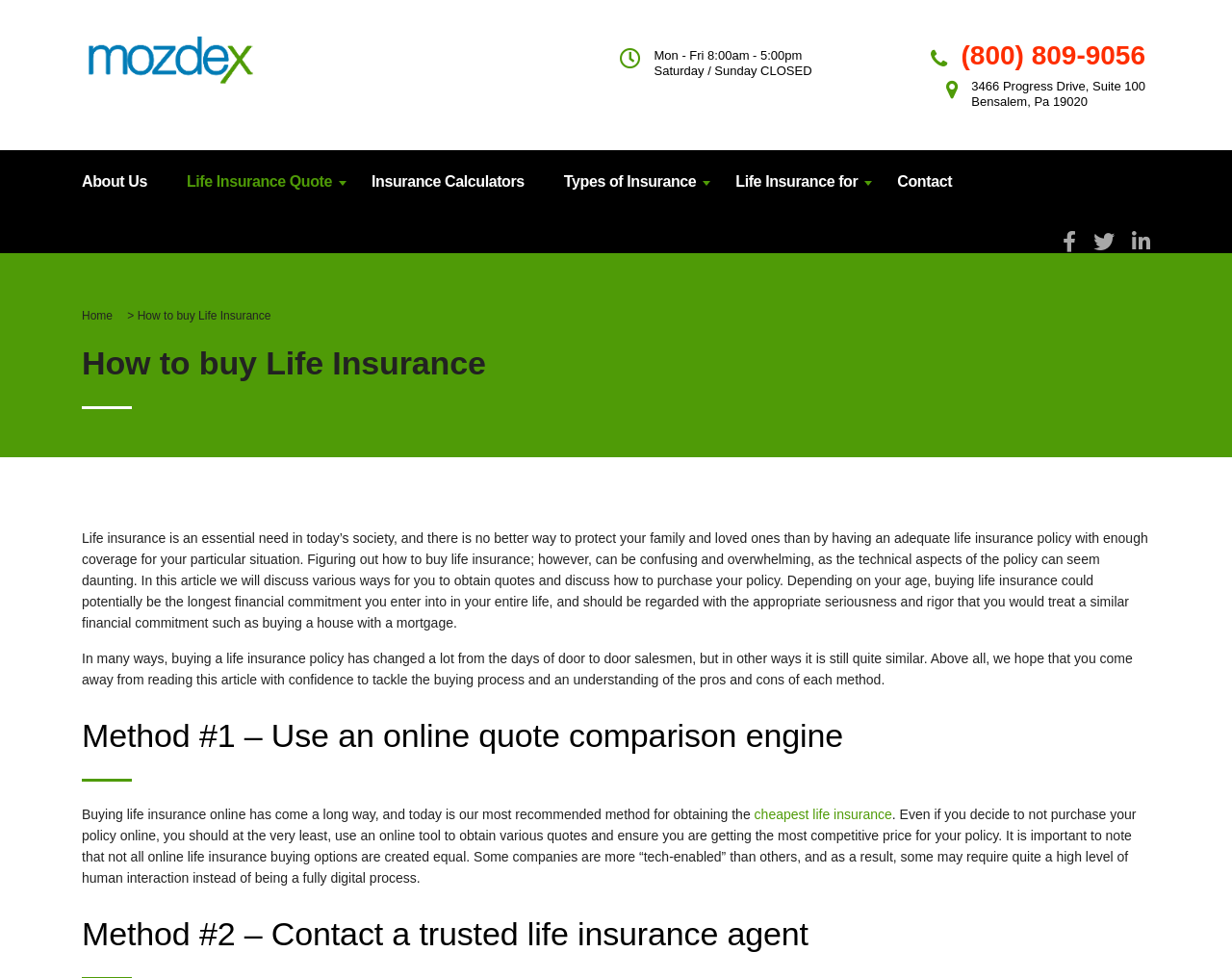Please answer the following question using a single word or phrase: What is the address of Mozdex Insurance Group?

3466 Progress Drive, Suite 100, Bensalem, Pa 19020